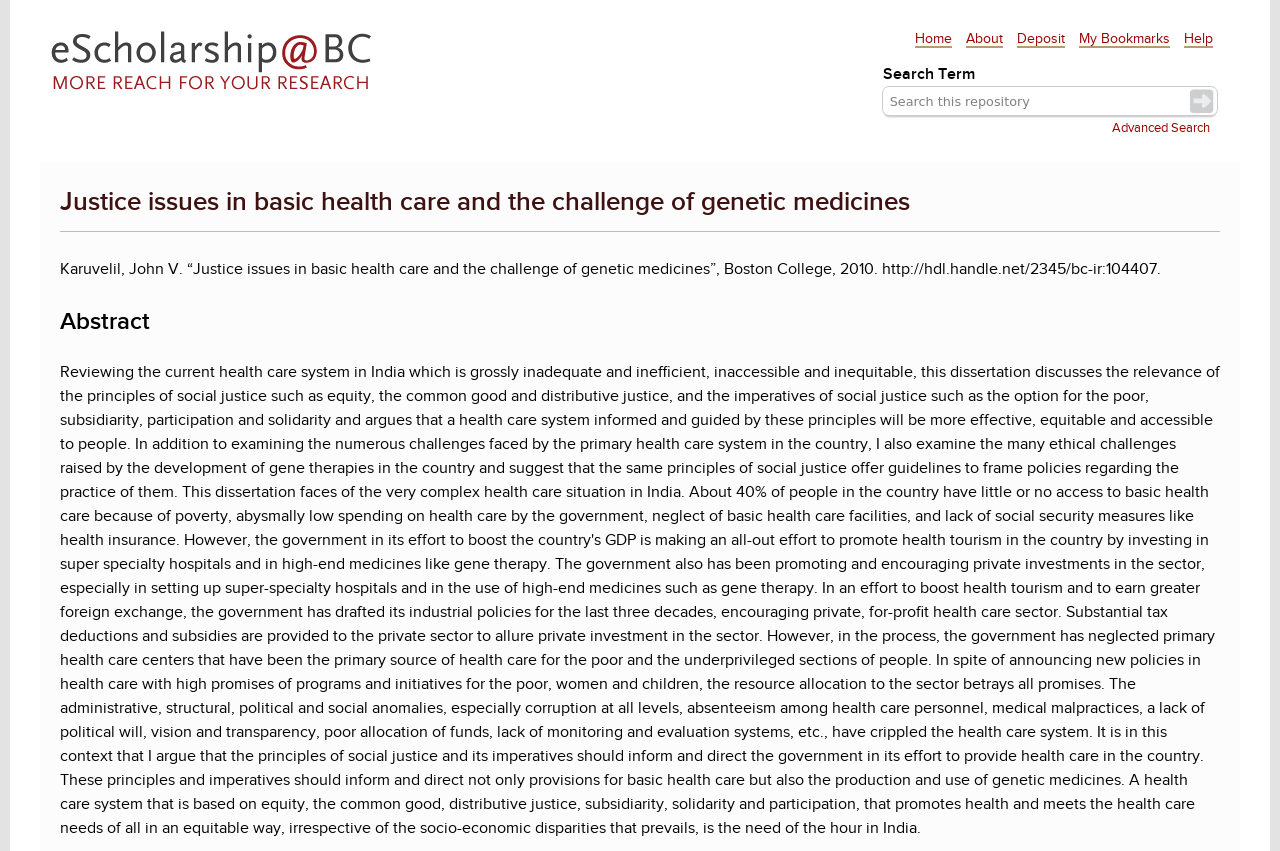Can you show the bounding box coordinates of the region to click on to complete the task described in the instruction: "go to home page"?

[0.039, 0.033, 0.293, 0.118]